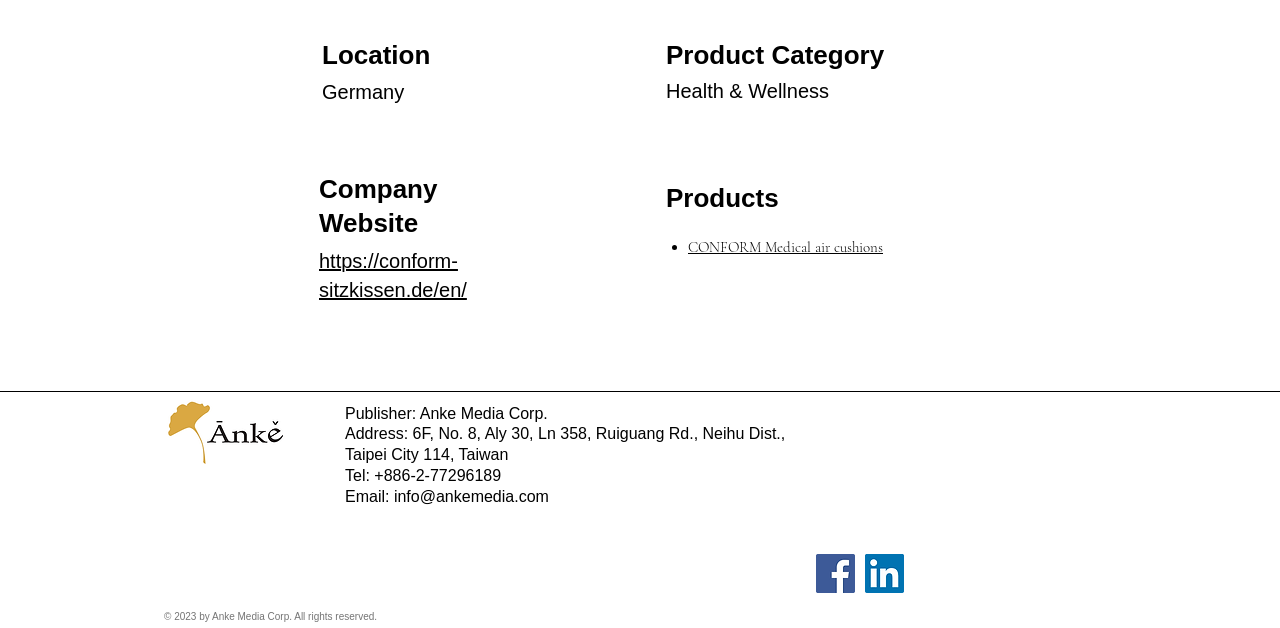Based on the image, please respond to the question with as much detail as possible:
What is the location of the company?

The answer can be found in the 'Location' heading section, where it is stated as 'Germany'.